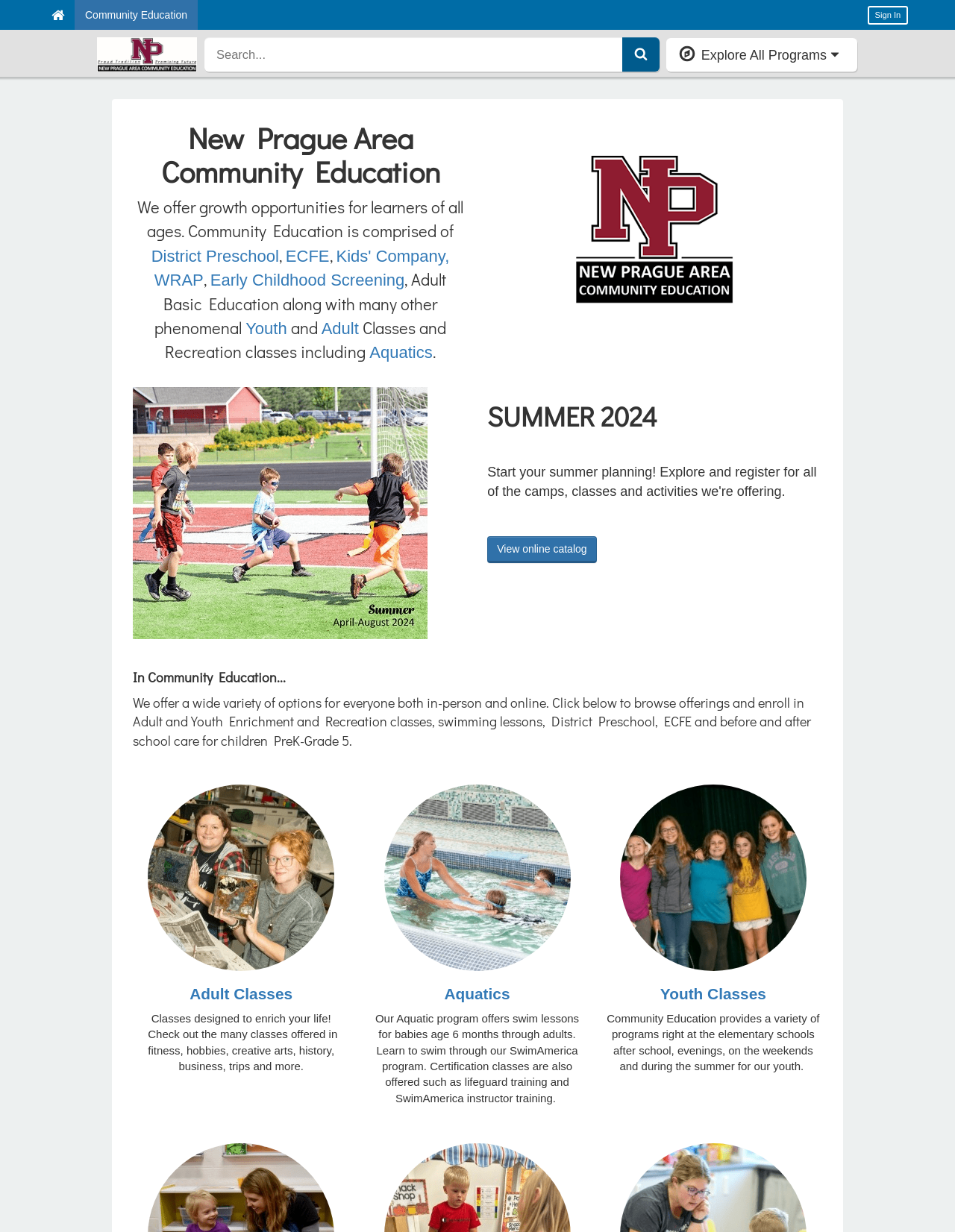Examine the image carefully and respond to the question with a detailed answer: 
What is the purpose of Community Education?

The purpose of Community Education can be found in the introductory text, which states that Community Education offers growth opportunities for learners of all ages, comprising of various programs and classes.